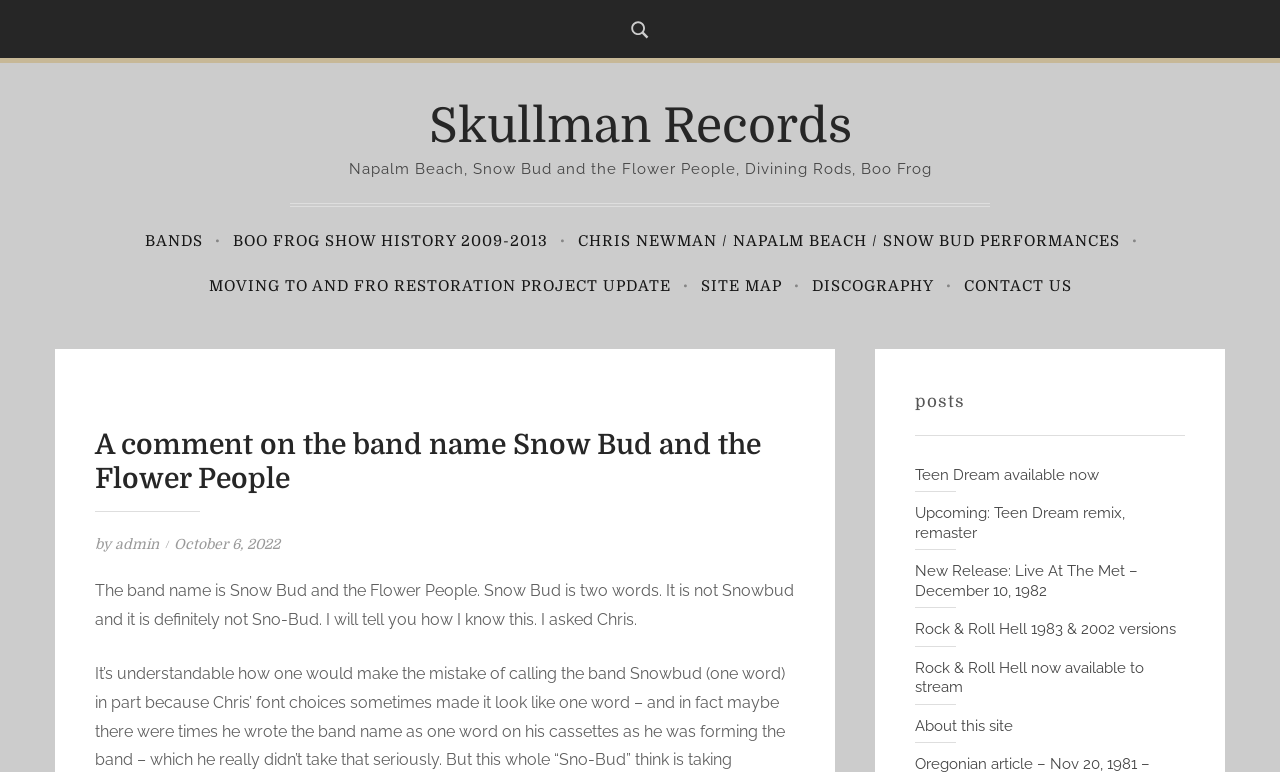Find the bounding box coordinates of the UI element according to this description: "Teen Dream available now".

[0.715, 0.603, 0.859, 0.626]